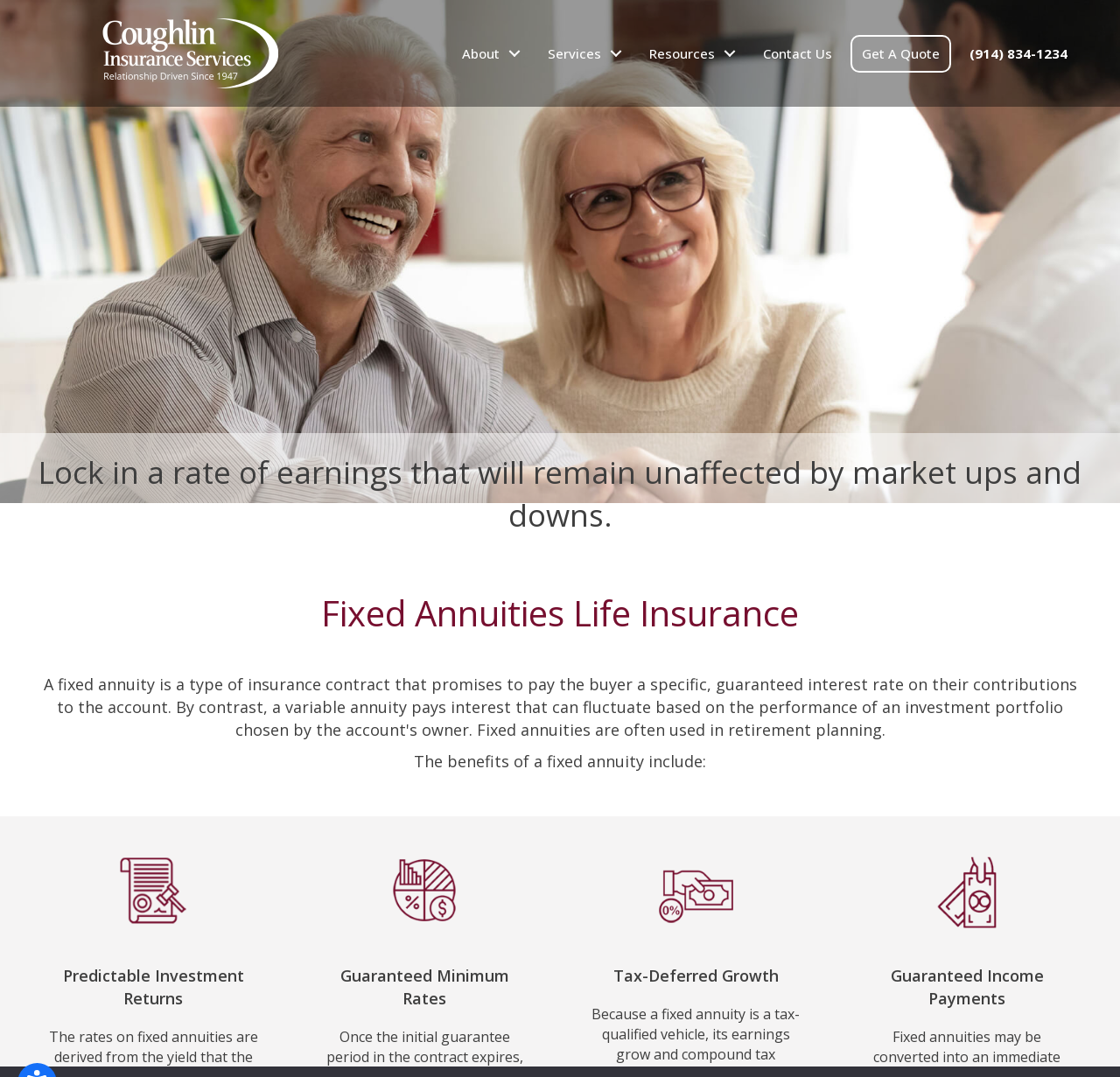Specify the bounding box coordinates of the area to click in order to follow the given instruction: "Click the 'About' link."

[0.397, 0.027, 0.473, 0.072]